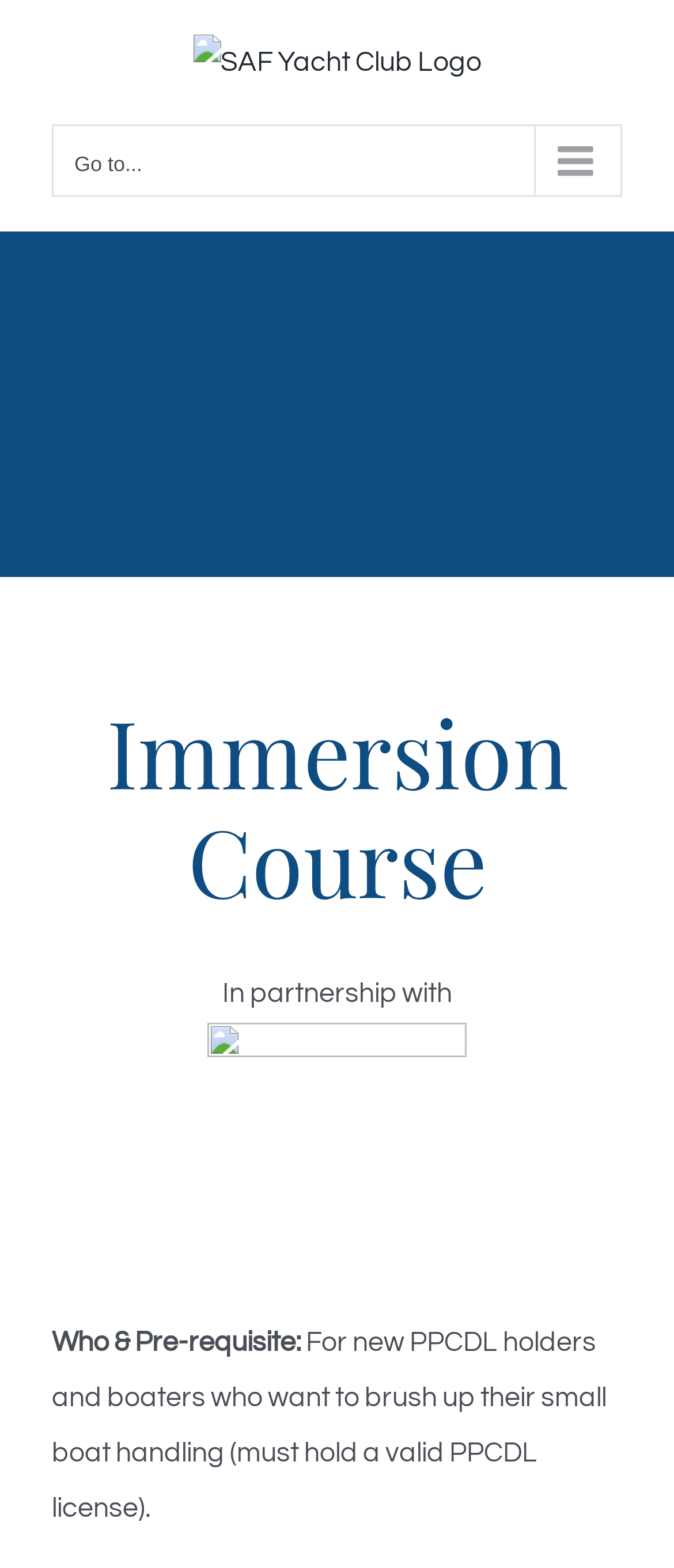Respond with a single word or phrase:
What is the navigation menu icon?

Go to... 